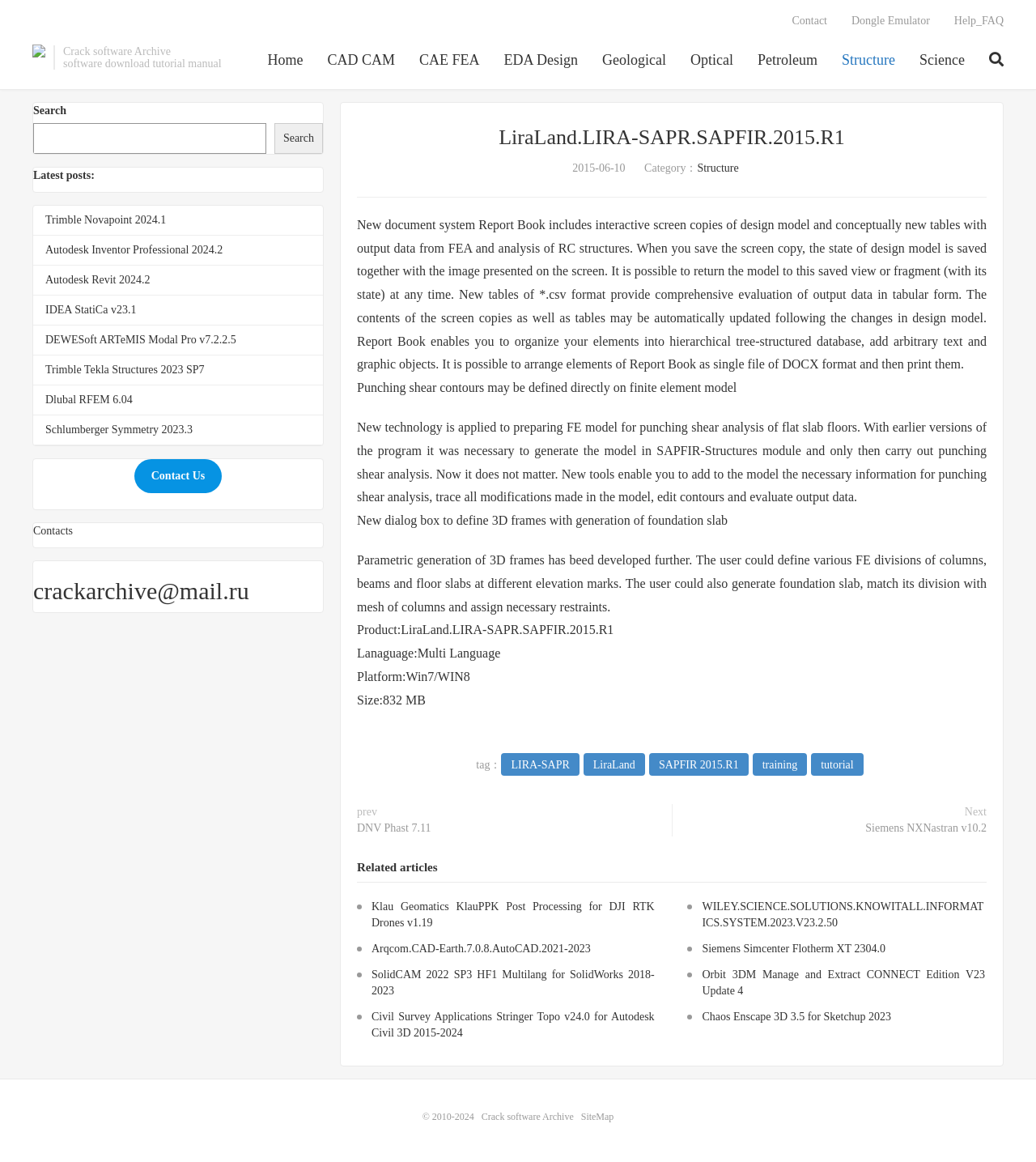What is the name of the product? Examine the screenshot and reply using just one word or a brief phrase.

LiraLand.LIRA-SAPR.SAPFIR.2015.R1